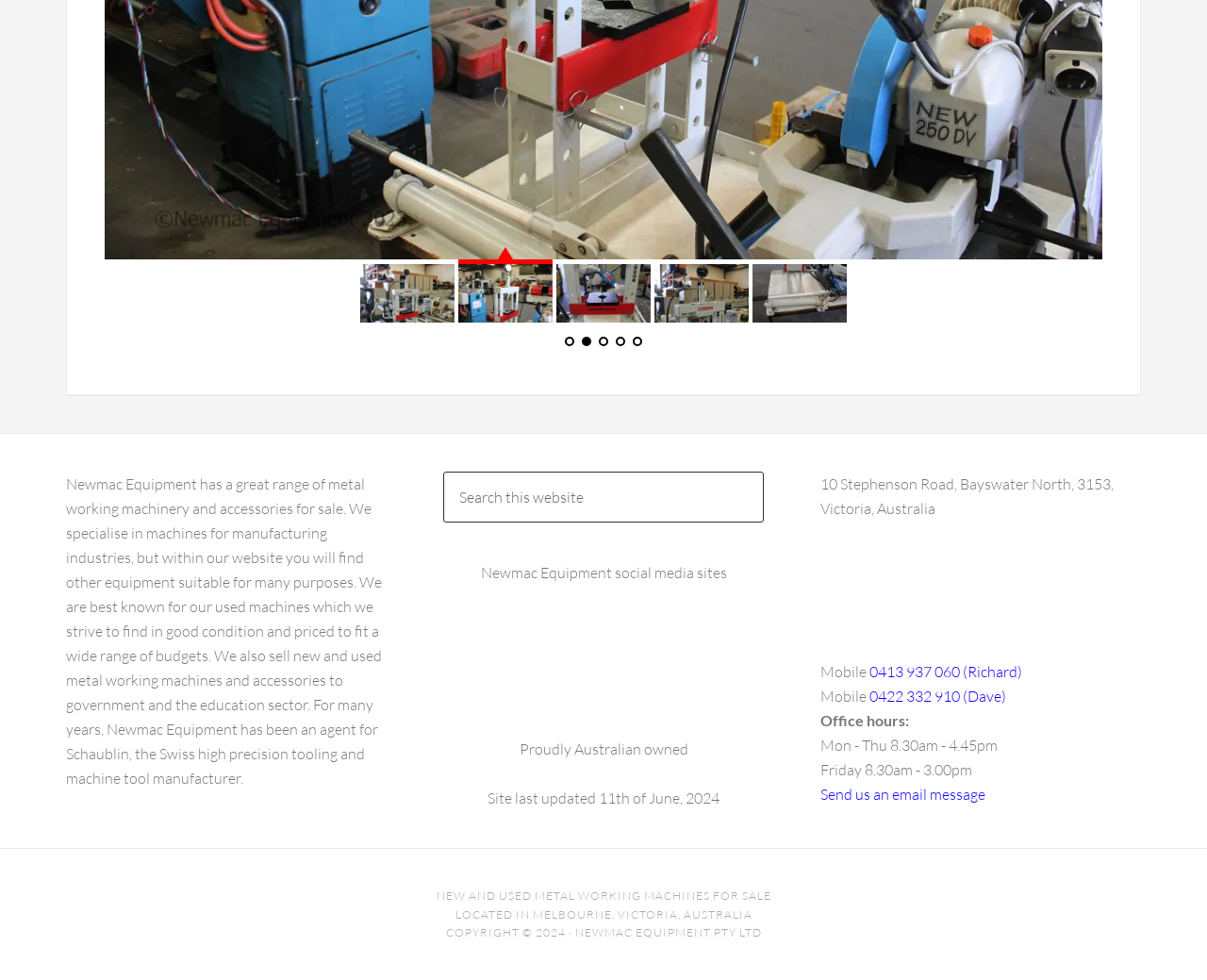What social media platform is linked on the webpage?
Please provide a single word or phrase as your answer based on the screenshot.

YouTube